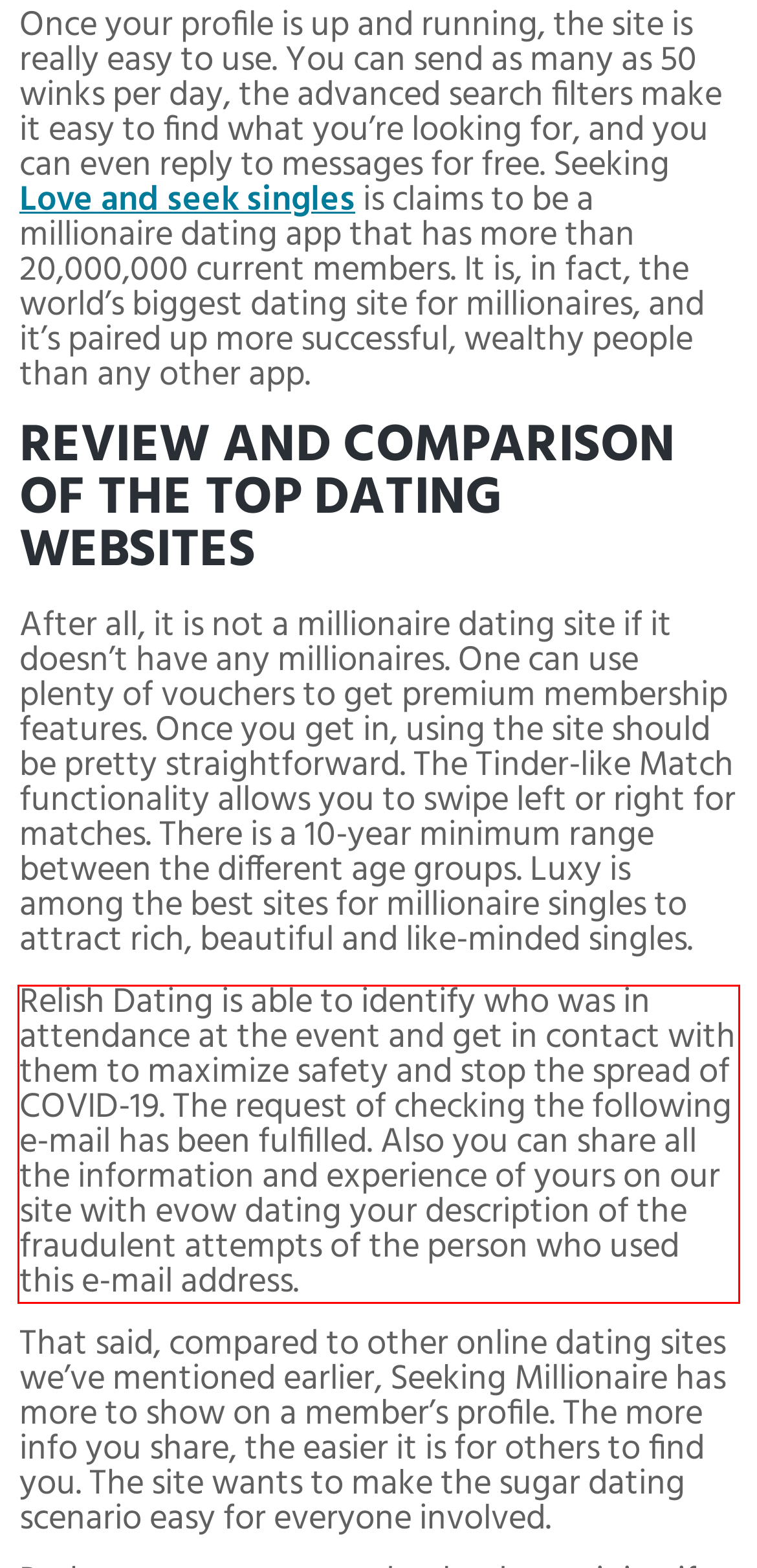Analyze the screenshot of the webpage that features a red bounding box and recognize the text content enclosed within this red bounding box.

Relish Dating is able to identify who was in attendance at the event and get in contact with them to maximize safety and stop the spread of COVID-19. The request of checking the following e-mail has been fulfilled. Also you can share all the information and experience of yours on our site with evow dating your description of the fraudulent attempts of the person who used this e-mail address.